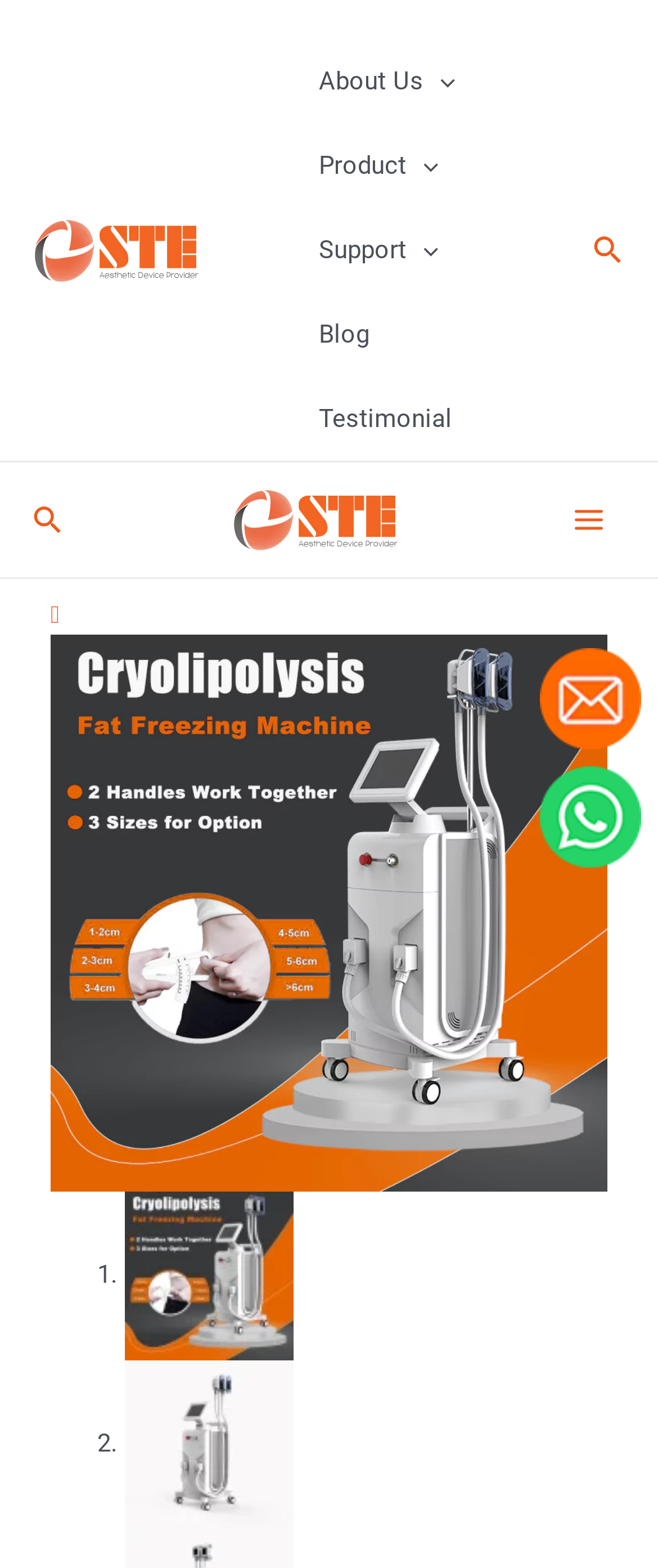Please identify the bounding box coordinates of the element on the webpage that should be clicked to follow this instruction: "Read about us". The bounding box coordinates should be given as four float numbers between 0 and 1, formatted as [left, top, right, bottom].

[0.448, 0.025, 0.729, 0.079]